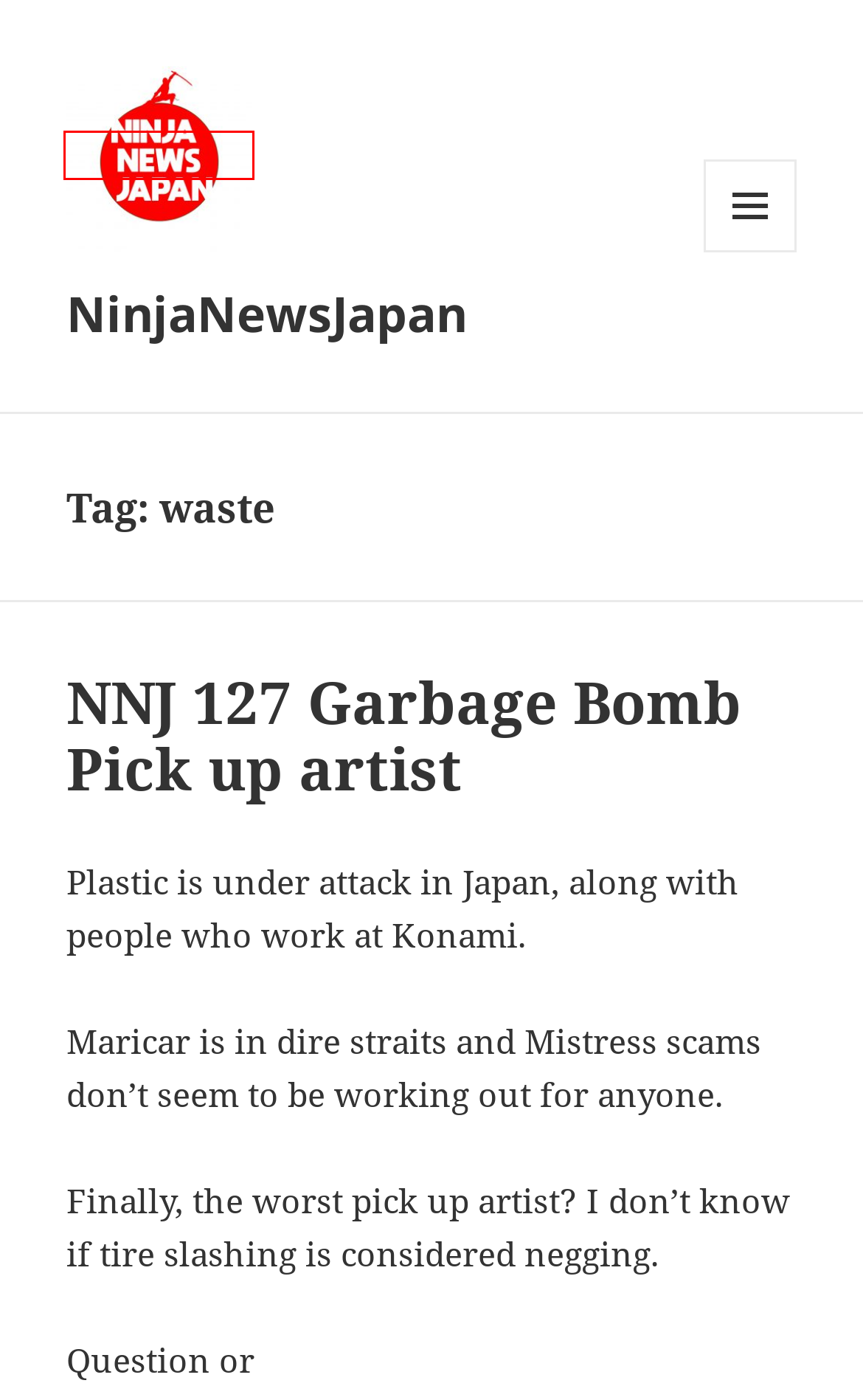Examine the screenshot of a webpage with a red rectangle bounding box. Select the most accurate webpage description that matches the new webpage after clicking the element within the bounding box. Here are the candidates:
A. bomb – NinjaNewsJapan
B. crime – NinjaNewsJapan
C. NinjaNewsJapan – The Necessary Ninja News Now
D. NNJ 127 Garbage Bomb Pick up artist – NinjaNewsJapan
E. plastic – NinjaNewsJapan
F. nintendo – NinjaNewsJapan
G. pick up artist – NinjaNewsJapan
H. Japan – NinjaNewsJapan

C